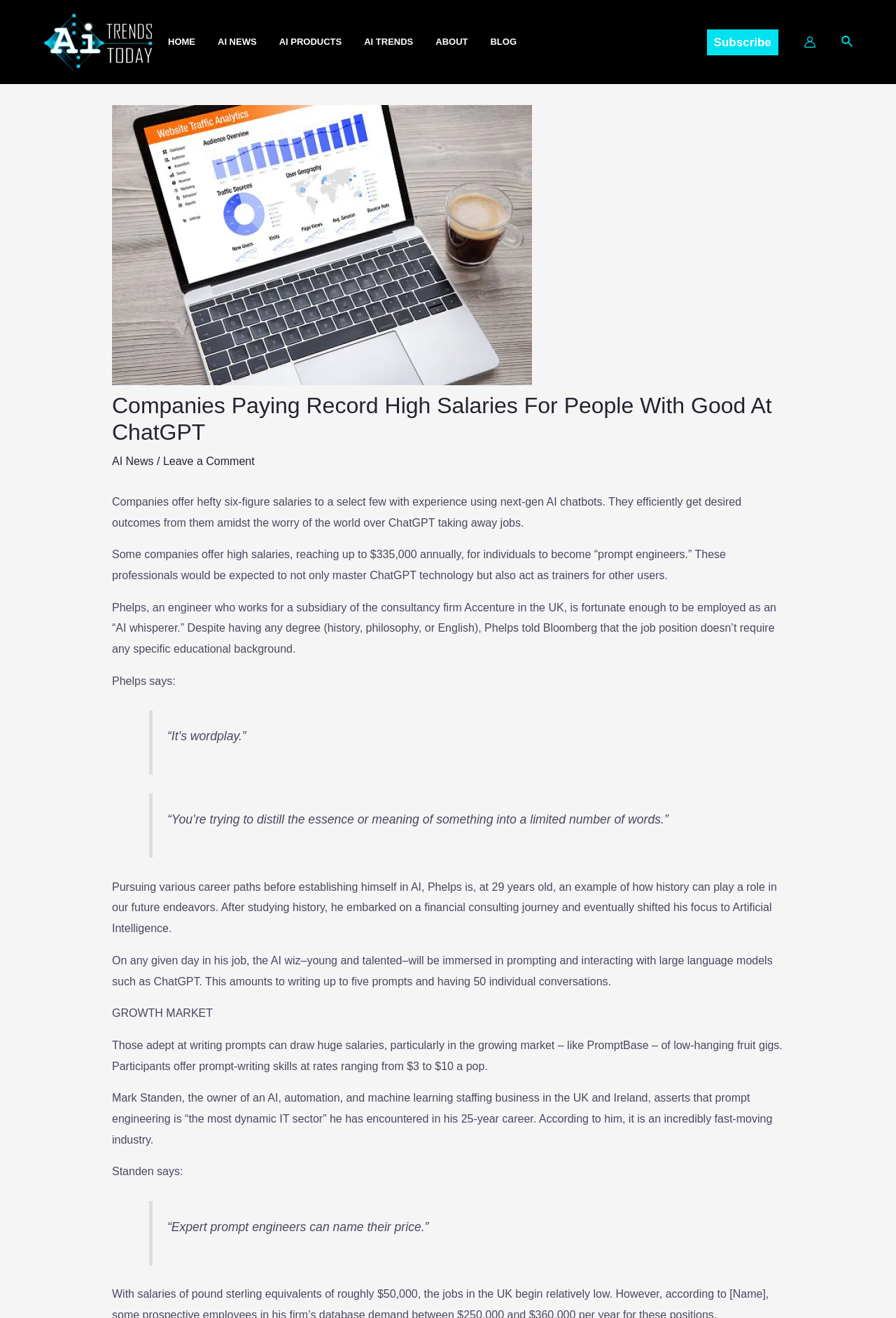Locate the primary heading on the webpage and return its text.

Companies Paying Record High Salaries For People With Good At ChatGPT